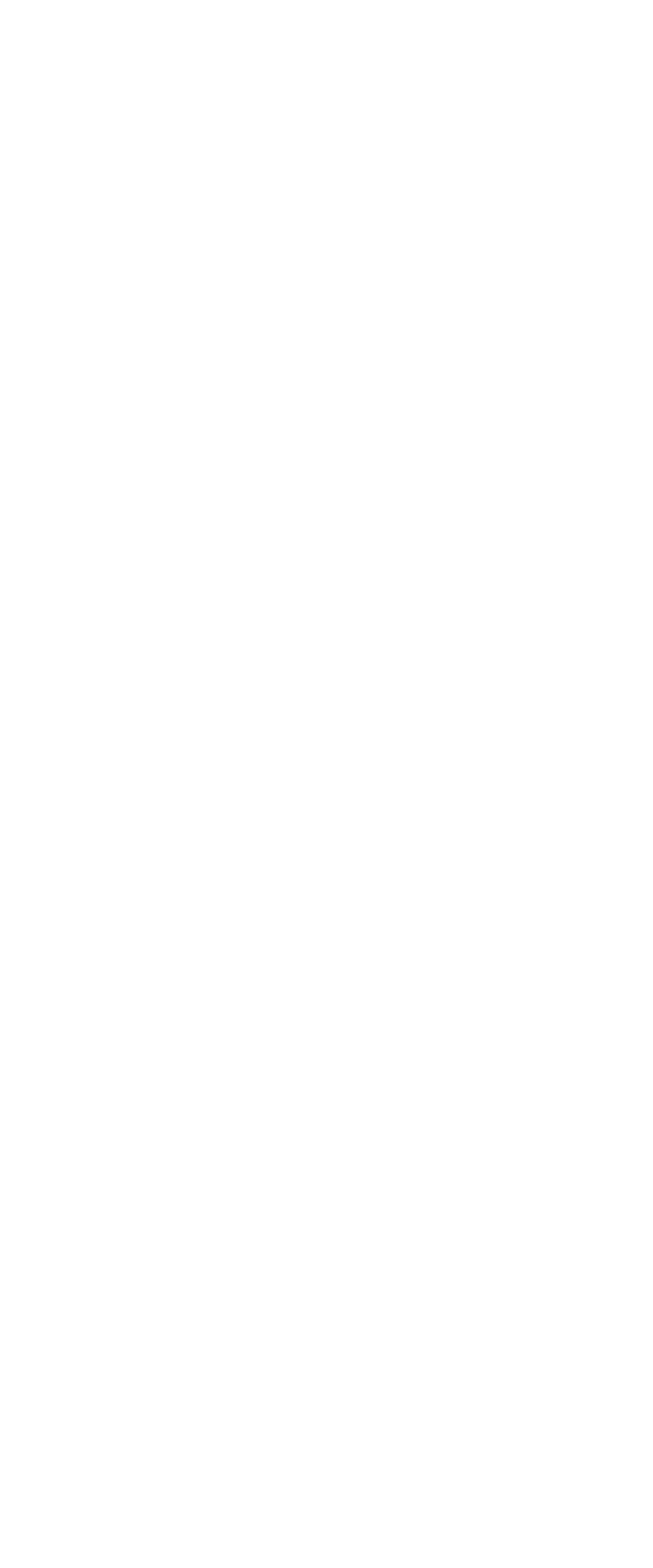Find the bounding box coordinates of the UI element according to this description: "find here Viddyoze create videos".

[0.01, 0.541, 0.543, 0.558]